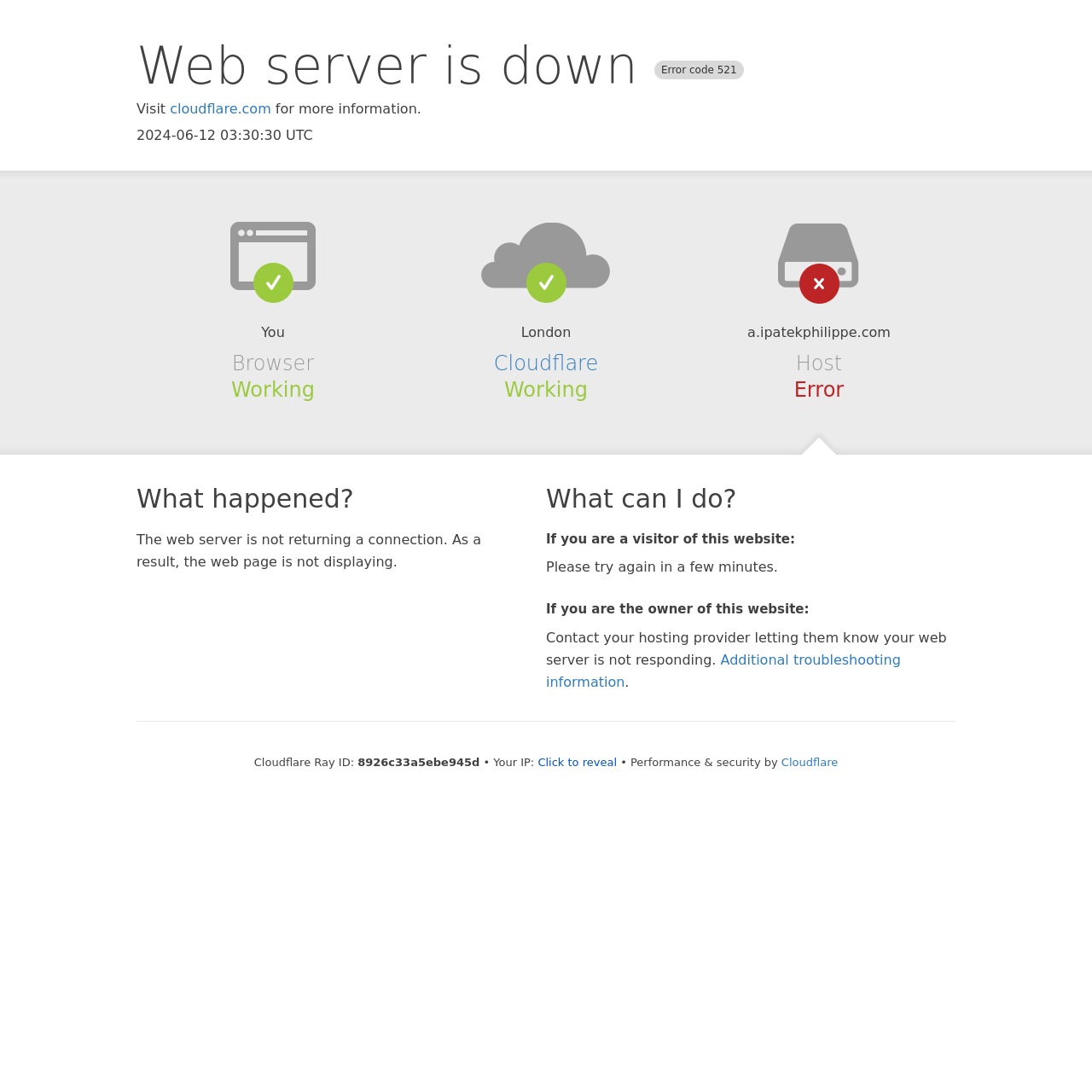What is the current time?
Using the image, answer in one word or phrase.

2024-06-12 03:30:30 UTC